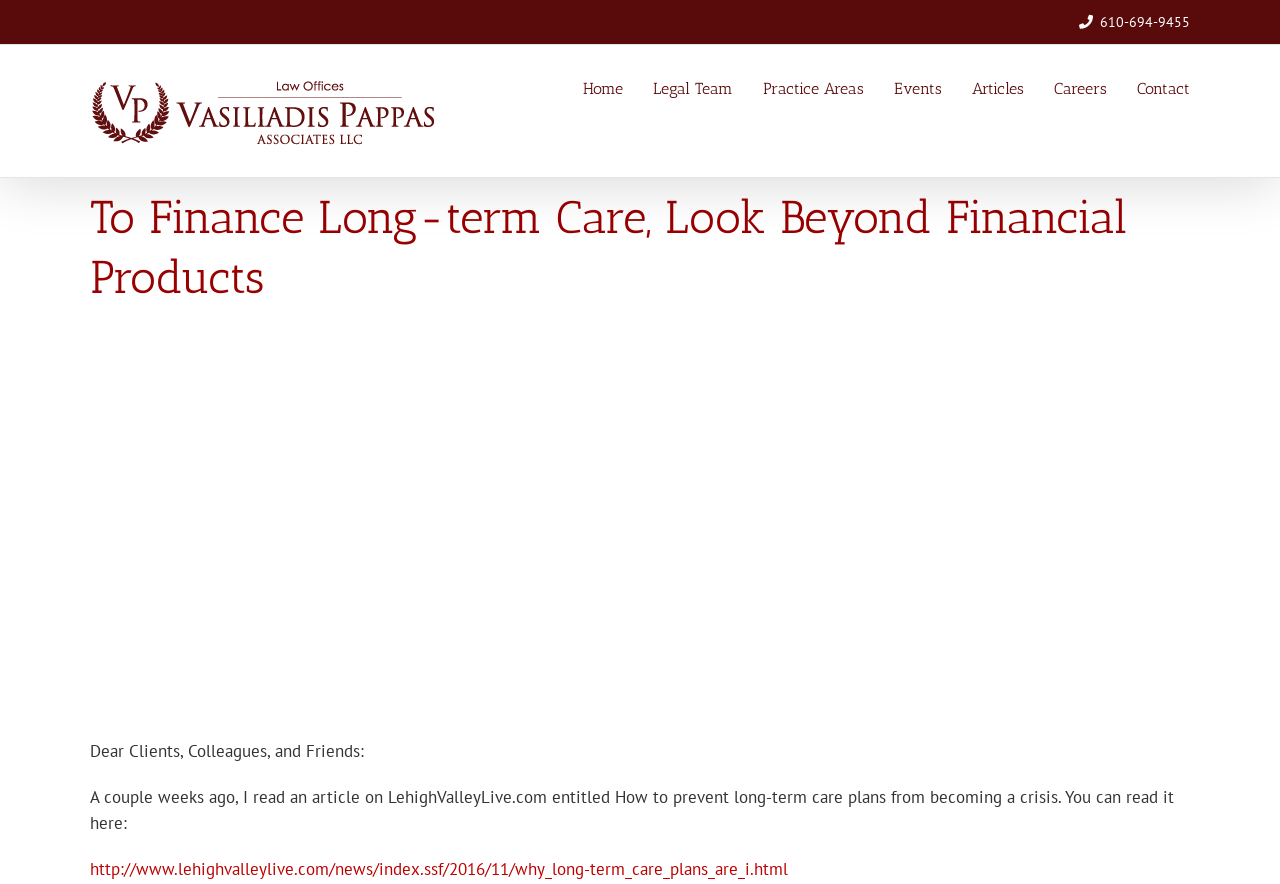Identify the bounding box of the HTML element described here: "Home". Provide the coordinates as four float numbers between 0 and 1: [left, top, right, bottom].

[0.455, 0.051, 0.487, 0.146]